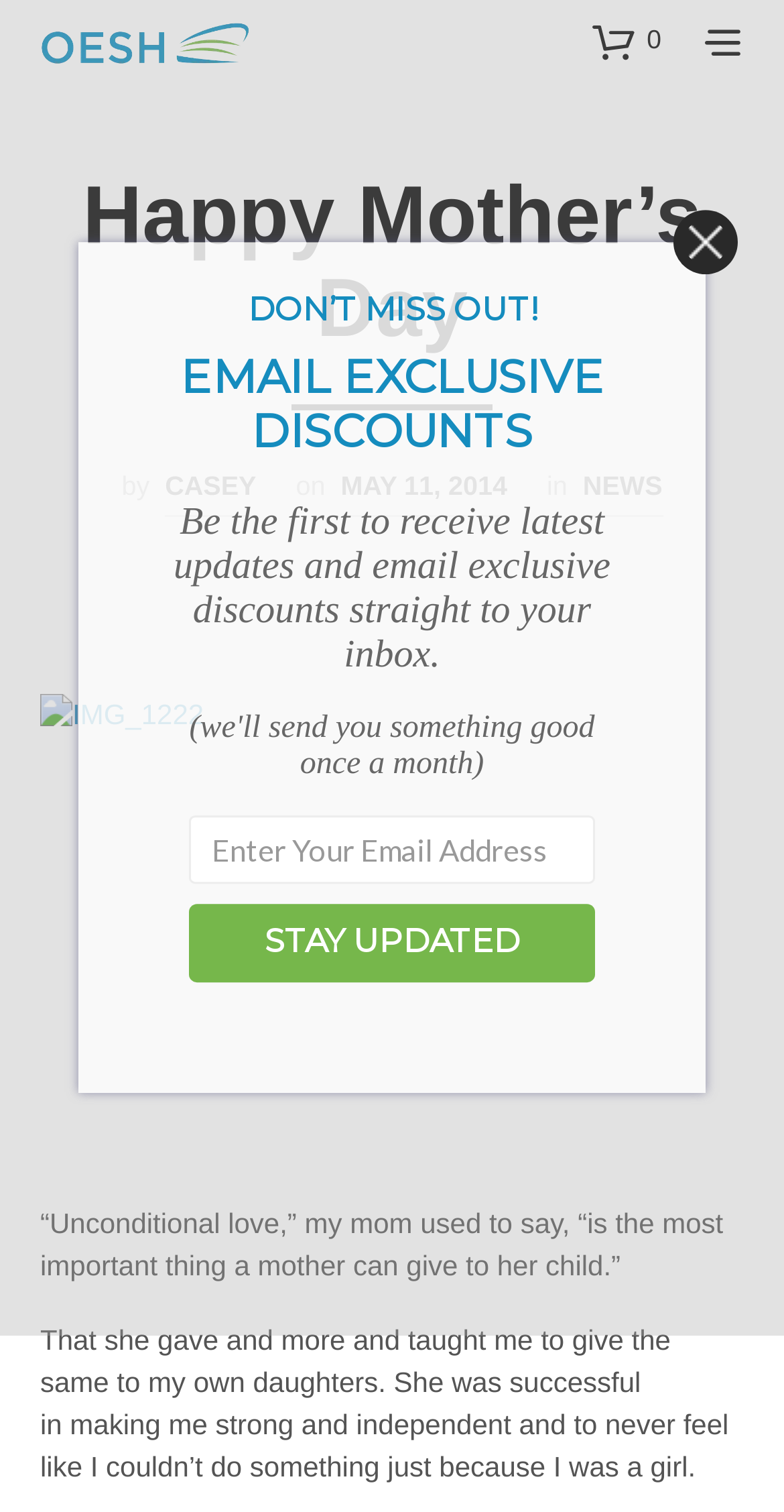Observe the image and answer the following question in detail: What is the purpose of the textbox?

The purpose of the textbox can be understood by looking at the text 'Enter Your Email Address' above the textbox and the surrounding text which talks about receiving email exclusive discounts.